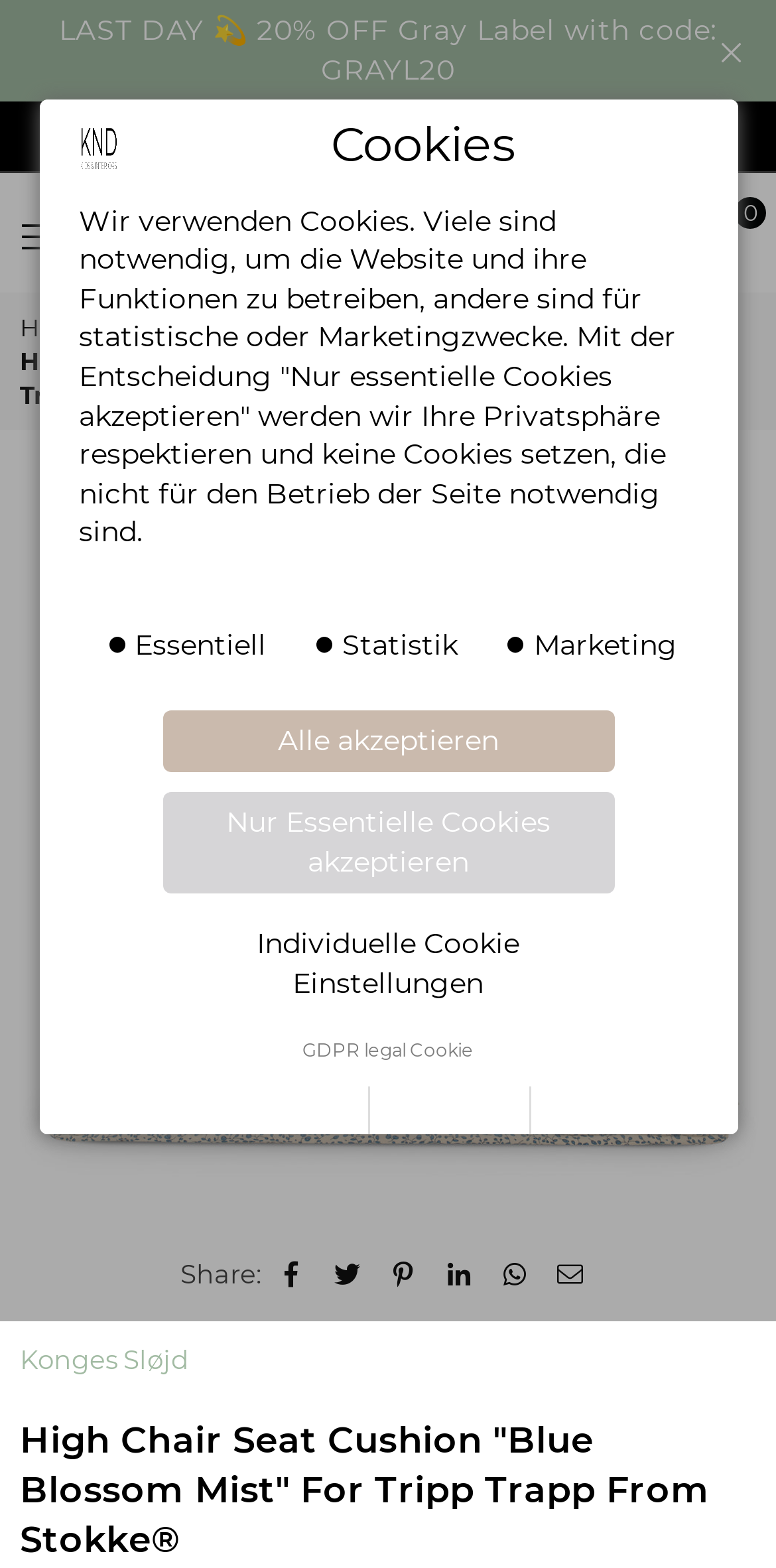Please identify the bounding box coordinates of the element I need to click to follow this instruction: "Click the menu button".

[0.003, 0.139, 0.095, 0.159]